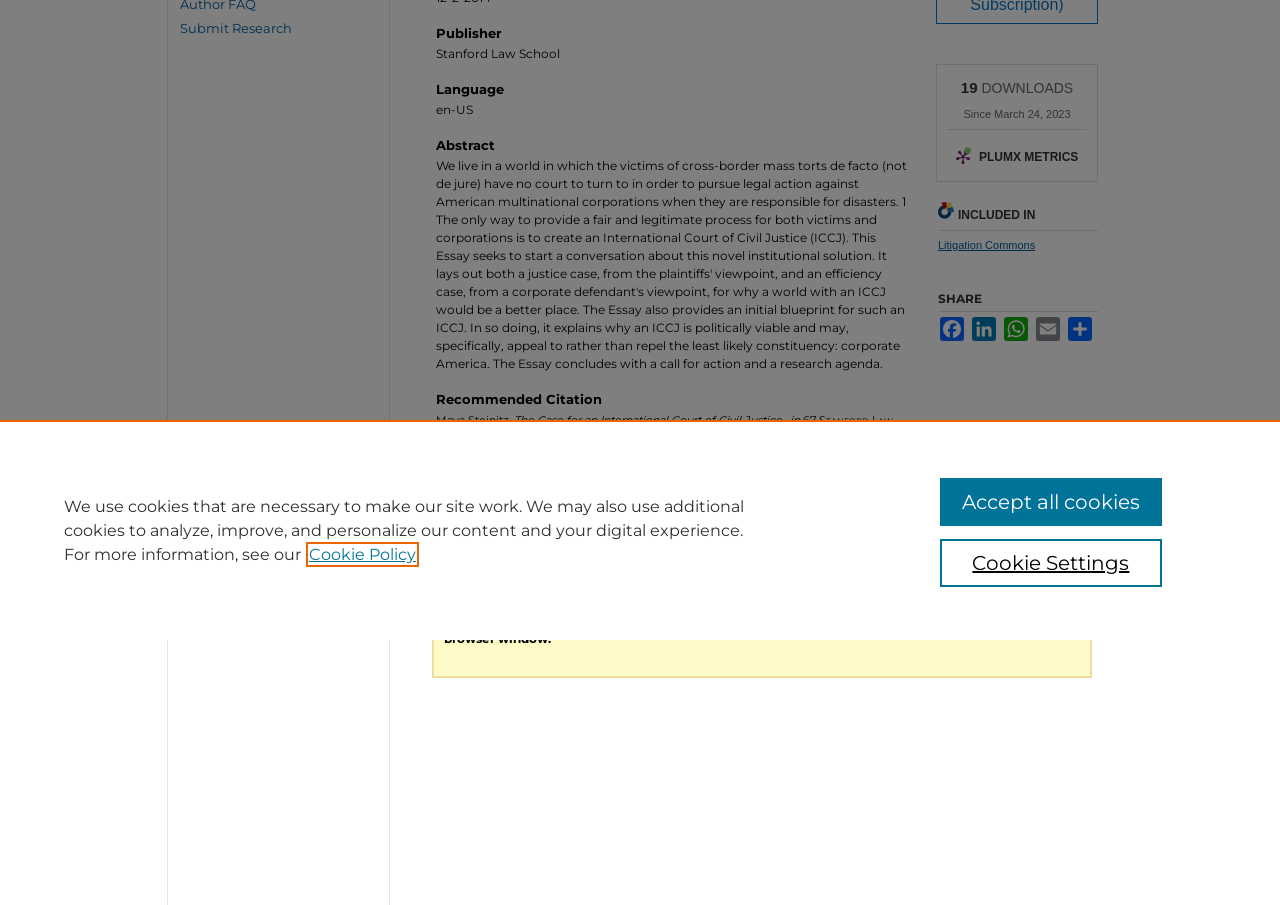Given the description download Adobe Reader, predict the bounding box coordinates of the UI element. Ensure the coordinates are in the format (top-left x, top-left y, bottom-right x, bottom-right y) and all values are between 0 and 1.

[0.56, 0.585, 0.68, 0.601]